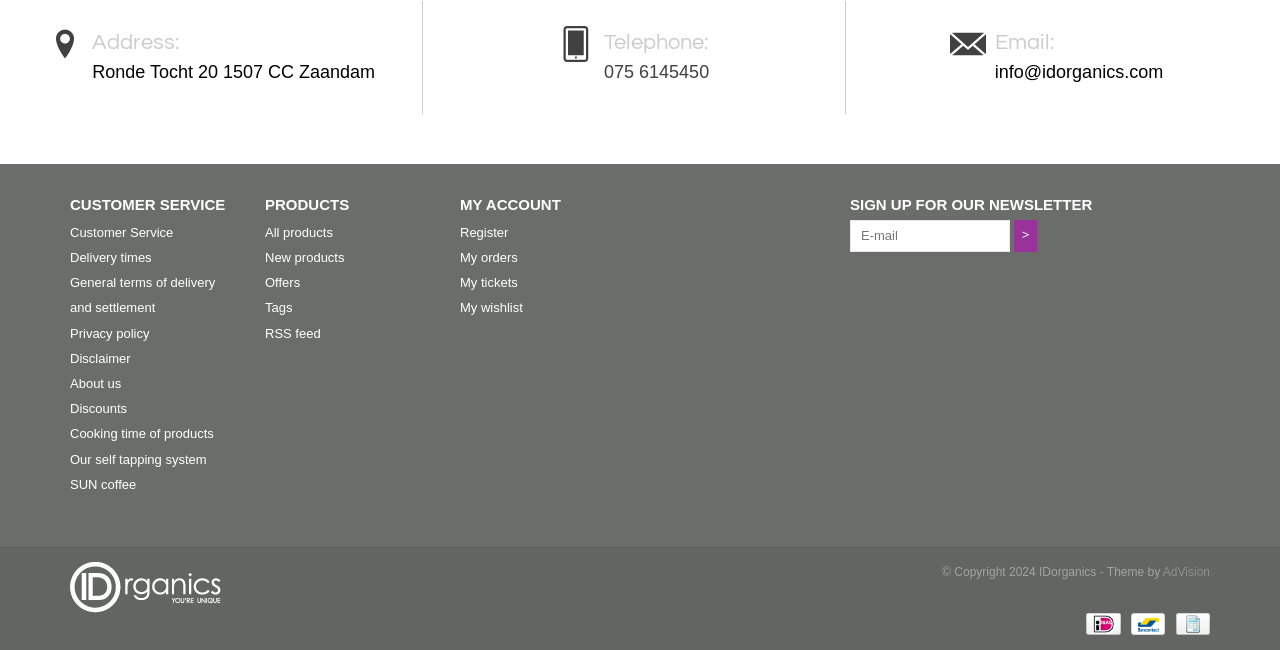Please respond to the question using a single word or phrase:
What is the purpose of the textbox in the newsletter section?

To enter an email address